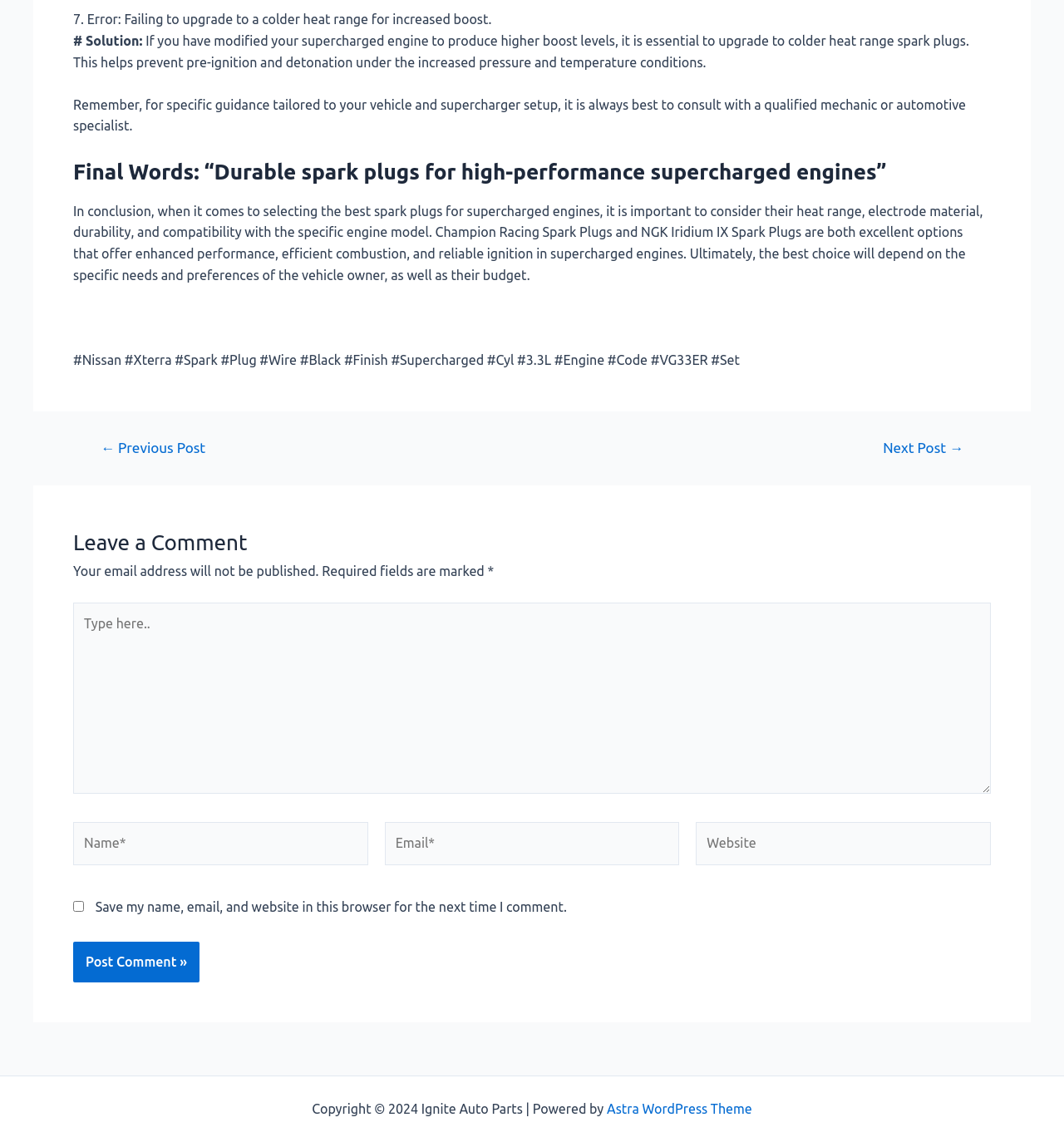Please look at the image and answer the question with a detailed explanation: What is the purpose of the 'Save my name, email, and website in this browser' checkbox?

The checkbox 'Save my name, email, and website in this browser for the next time I comment.' suggests that its purpose is to save the user's information for their next comment, so they don't have to re-enter it.